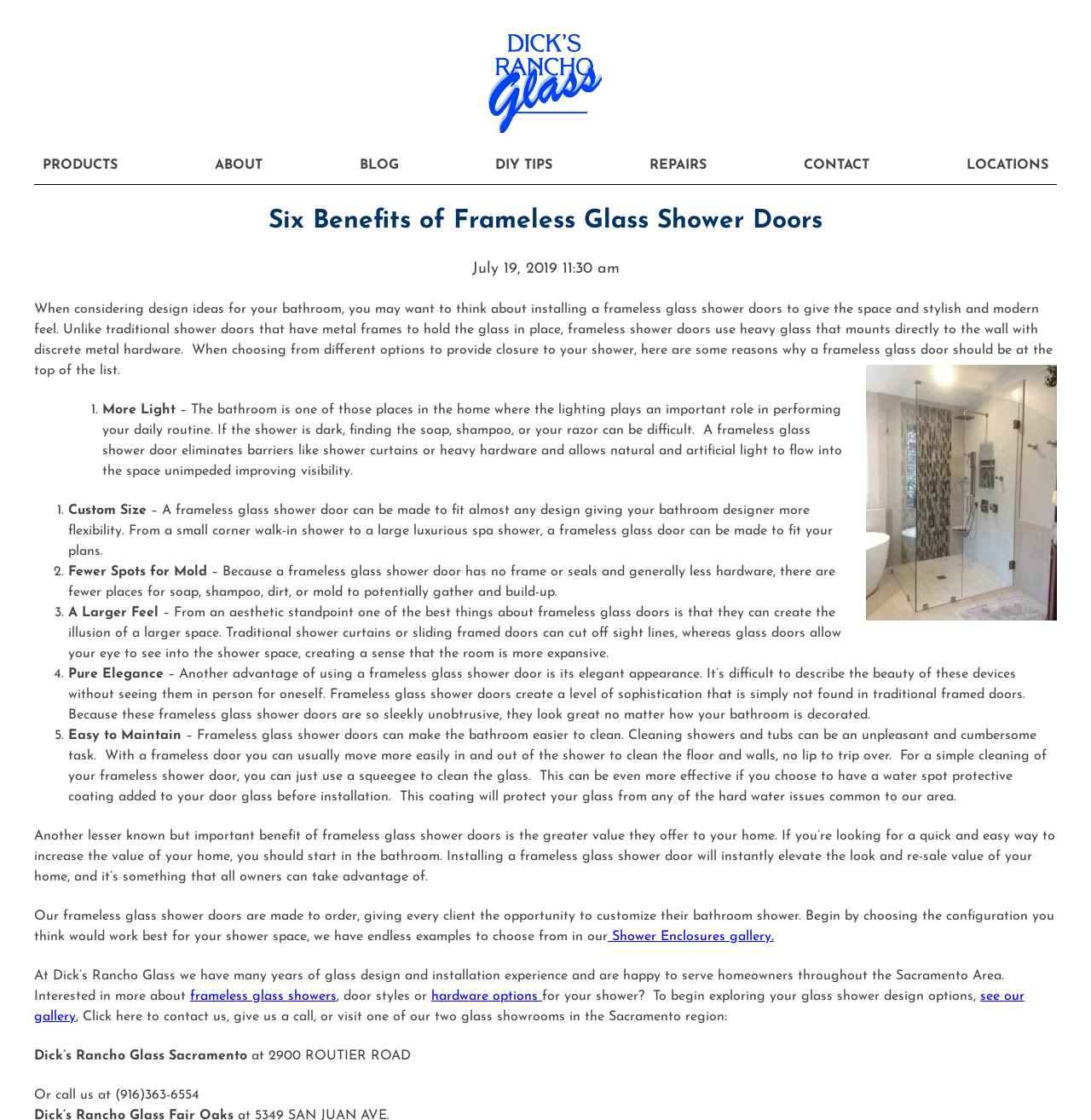Create a detailed narrative describing the layout and content of the webpage.

This webpage is about the benefits of frameless glass shower doors. At the top, there is a logo and a navigation menu with links to different sections of the website, including "PRODUCTS", "ABOUT", "BLOG", "DIY TIPS", "REPAIRS", "CONTACT", and "LOCATIONS". 

Below the navigation menu, there is a heading that reads "Six Benefits of Frameless Glass Shower Doors". Underneath this heading, there is a brief introduction to frameless glass shower doors, explaining how they can give a bathroom a stylish and modern feel. 

To the right of the introduction, there is an image of a frameless glass shower door. Below the introduction, there are six numbered points, each highlighting a benefit of frameless glass shower doors. These benefits include allowing more light into the bathroom, being customizable to fit any design, having fewer spots for mold to grow, creating the illusion of a larger space, having an elegant appearance, and being easy to maintain. 

Each point is accompanied by a brief explanation of how frameless glass shower doors achieve these benefits. Below the six points, there is a paragraph discussing how frameless glass shower doors can increase the value of a home. 

The webpage also includes a section that promotes the services of Dick's Rancho Glass, a company that designs and installs frameless glass shower doors. There are links to their "Shower Enclosures gallery" and to pages about frameless glass showers, door styles, and hardware options. The webpage ends with the company's contact information, including their address and phone number.